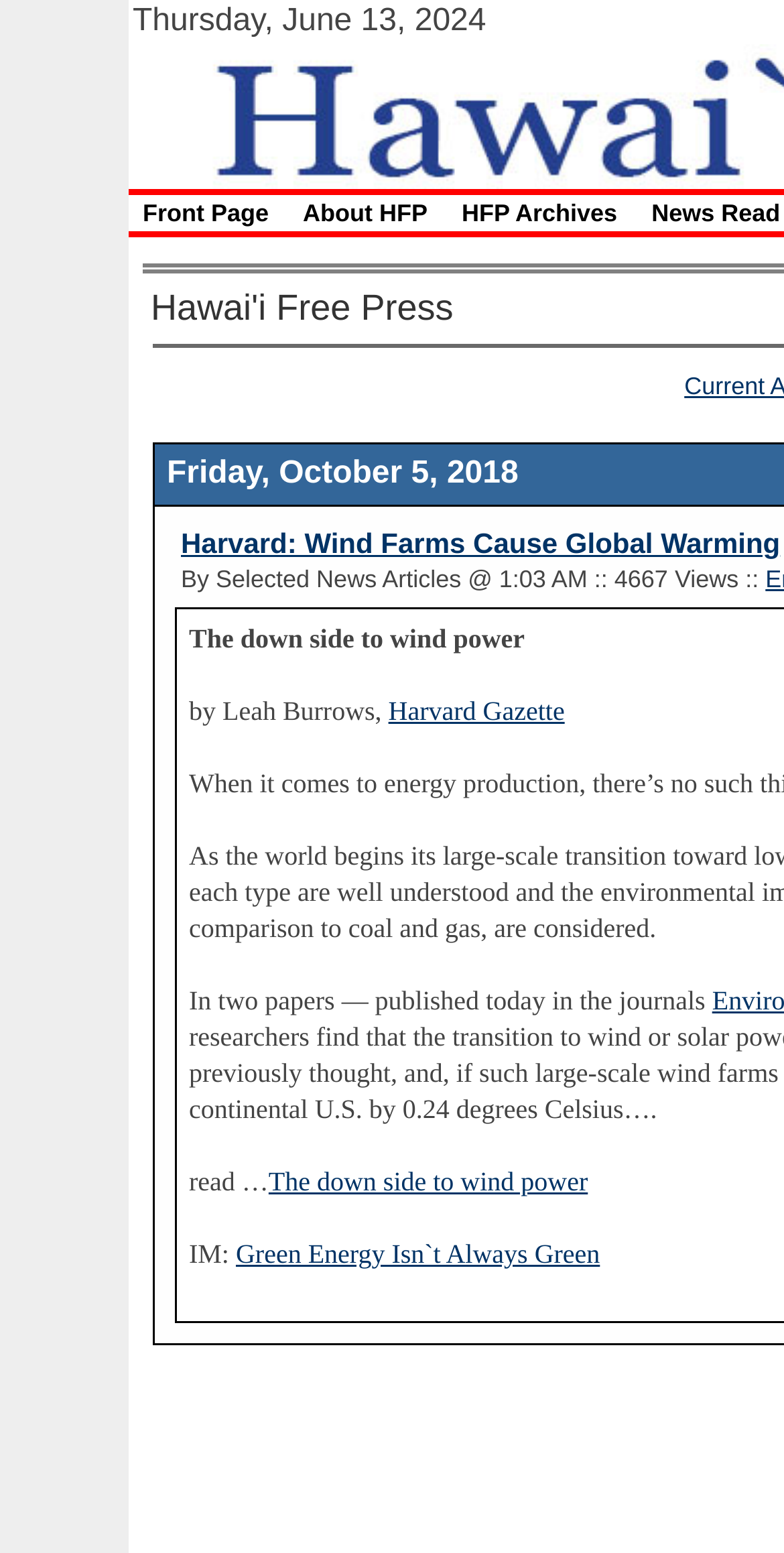What is the title of the article?
Could you answer the question in a detailed manner, providing as much information as possible?

I found the title 'Harvard: Wind Farms Cause Global Warming' which is a link, indicating that it is the title of the article being discussed on this webpage.